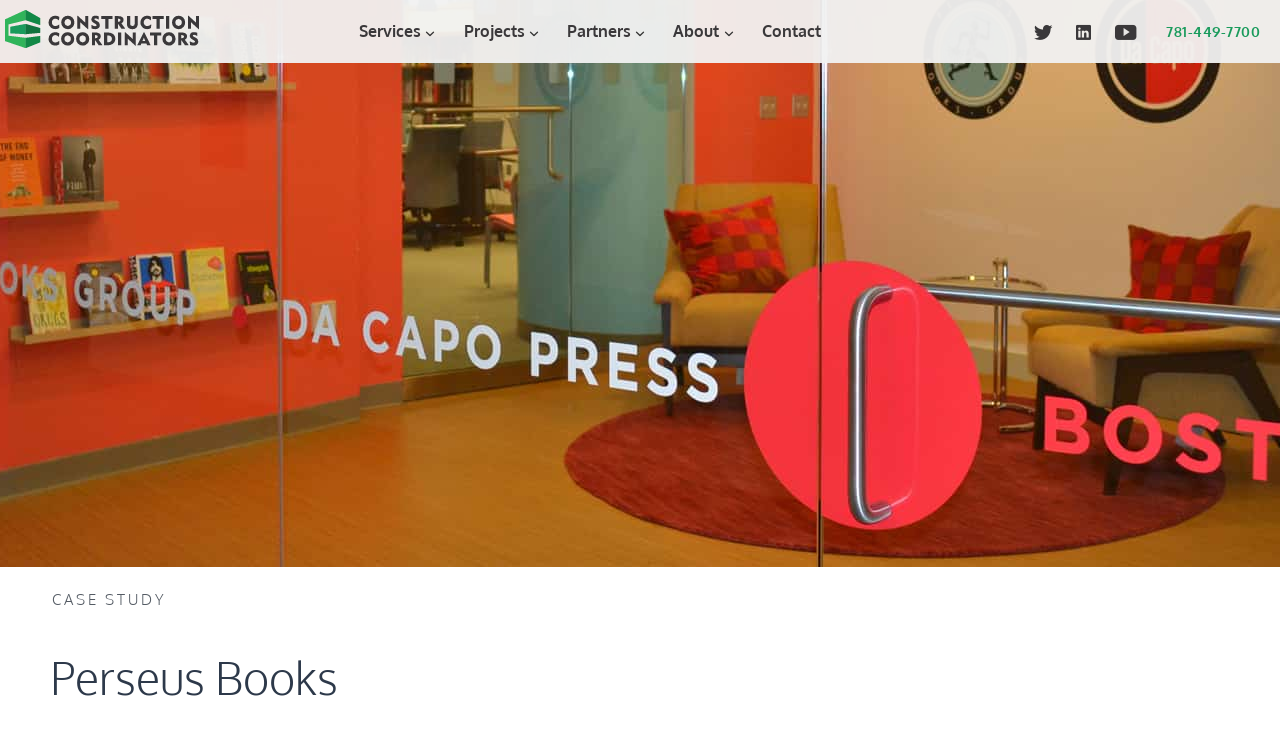Identify the bounding box coordinates for the region to click in order to carry out this instruction: "go to the Projects page". Provide the coordinates using four float numbers between 0 and 1, formatted as [left, top, right, bottom].

[0.347, 0.0, 0.425, 0.085]